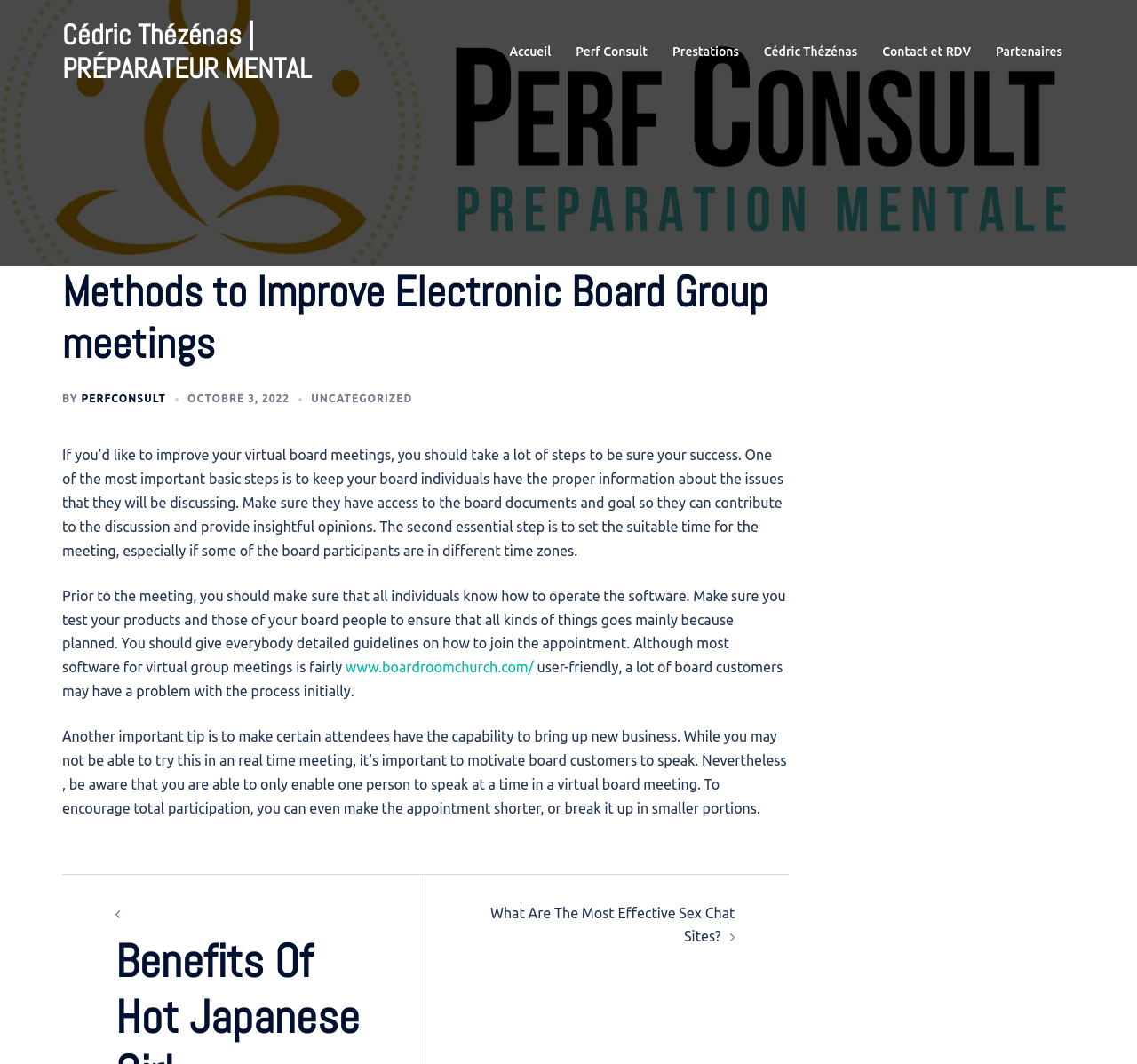What is the purpose of testing software before a virtual board meeting?
Based on the screenshot, answer the question with a single word or phrase.

To ensure everything goes as planned